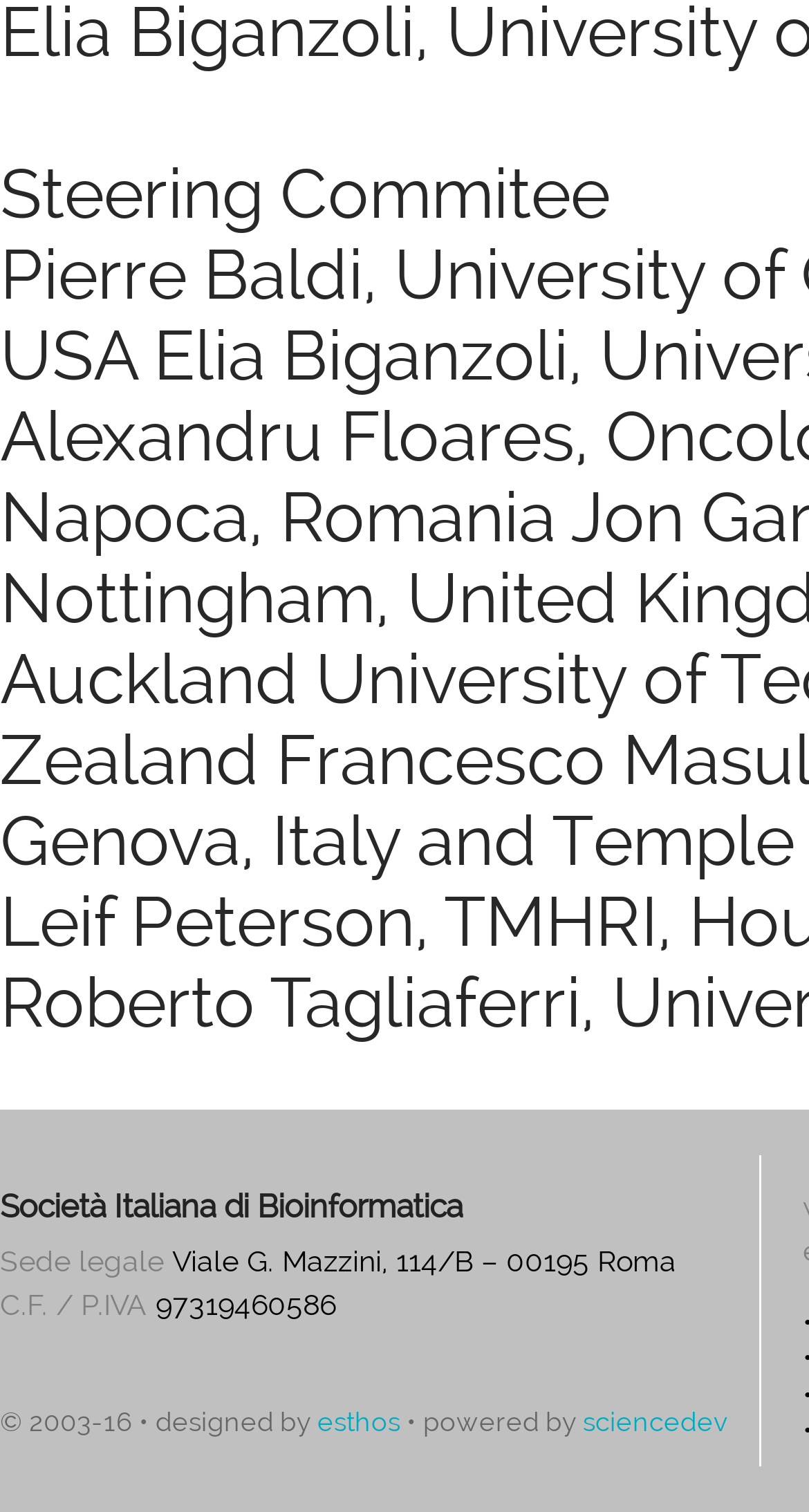What is the fiscal code of the organization?
Look at the image and answer with only one word or phrase.

97319460586